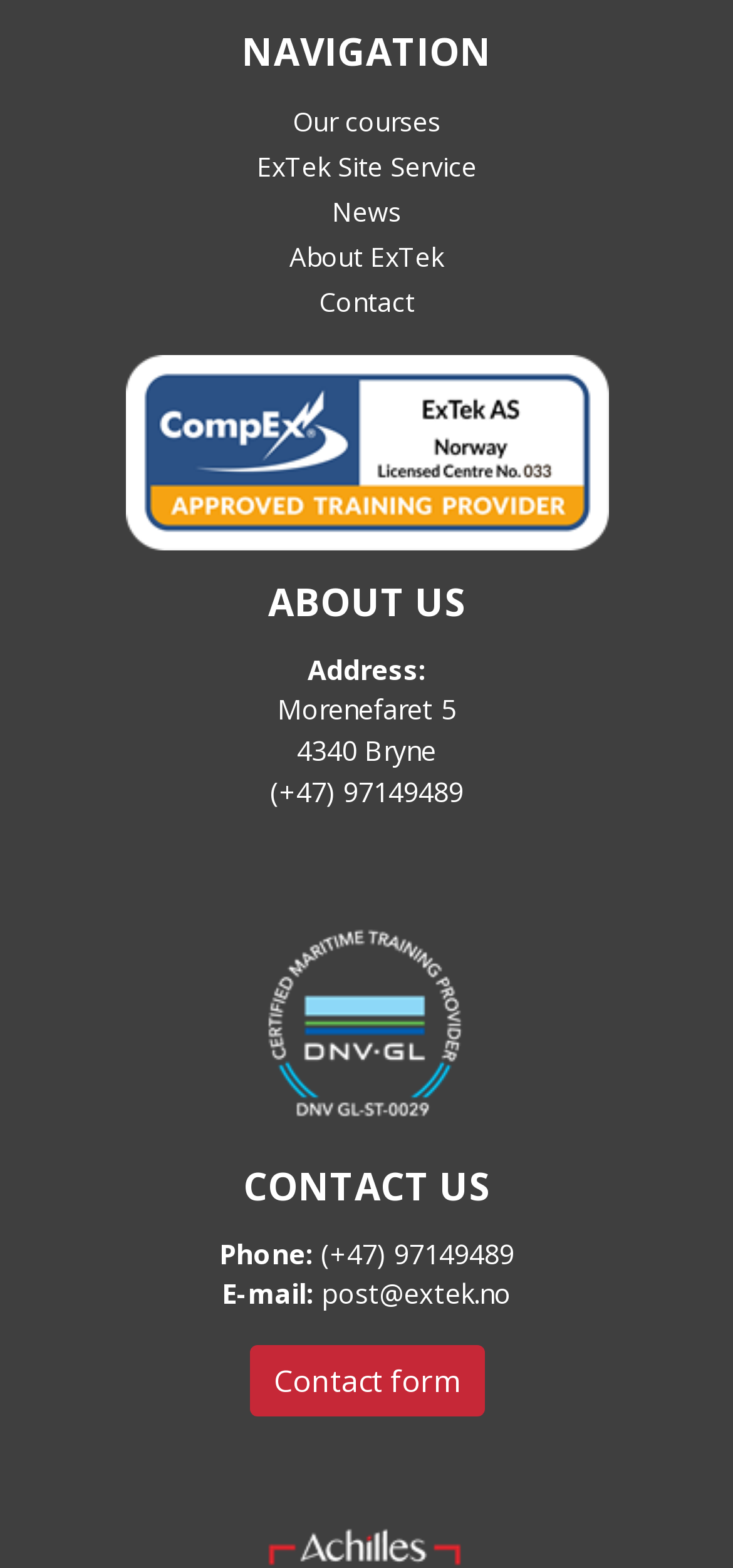Use one word or a short phrase to answer the question provided: 
What is the company's address?

Morenefaret 5, 4340 Bryne